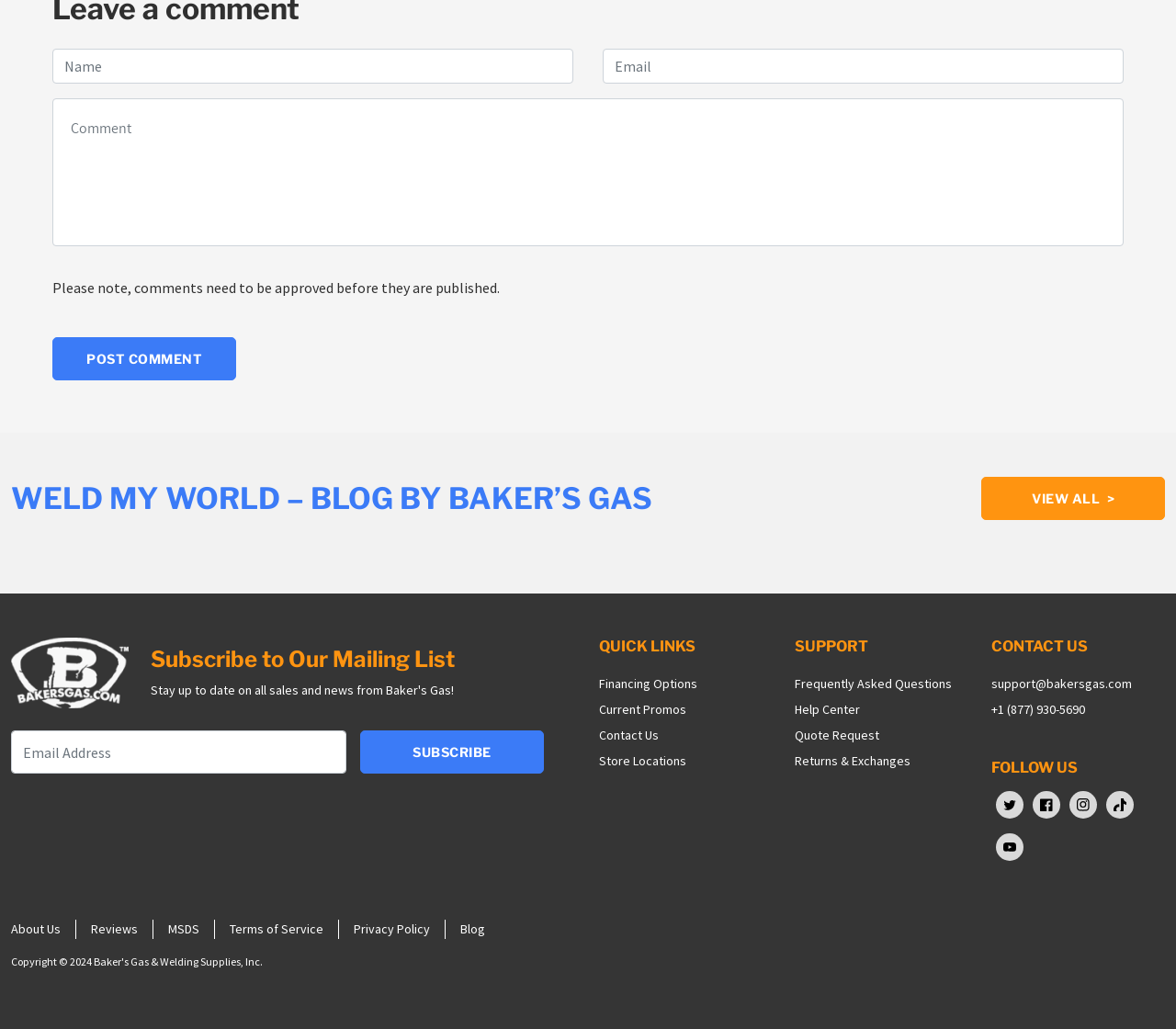Pinpoint the bounding box coordinates of the area that should be clicked to complete the following instruction: "Post a comment". The coordinates must be given as four float numbers between 0 and 1, i.e., [left, top, right, bottom].

[0.045, 0.328, 0.201, 0.37]